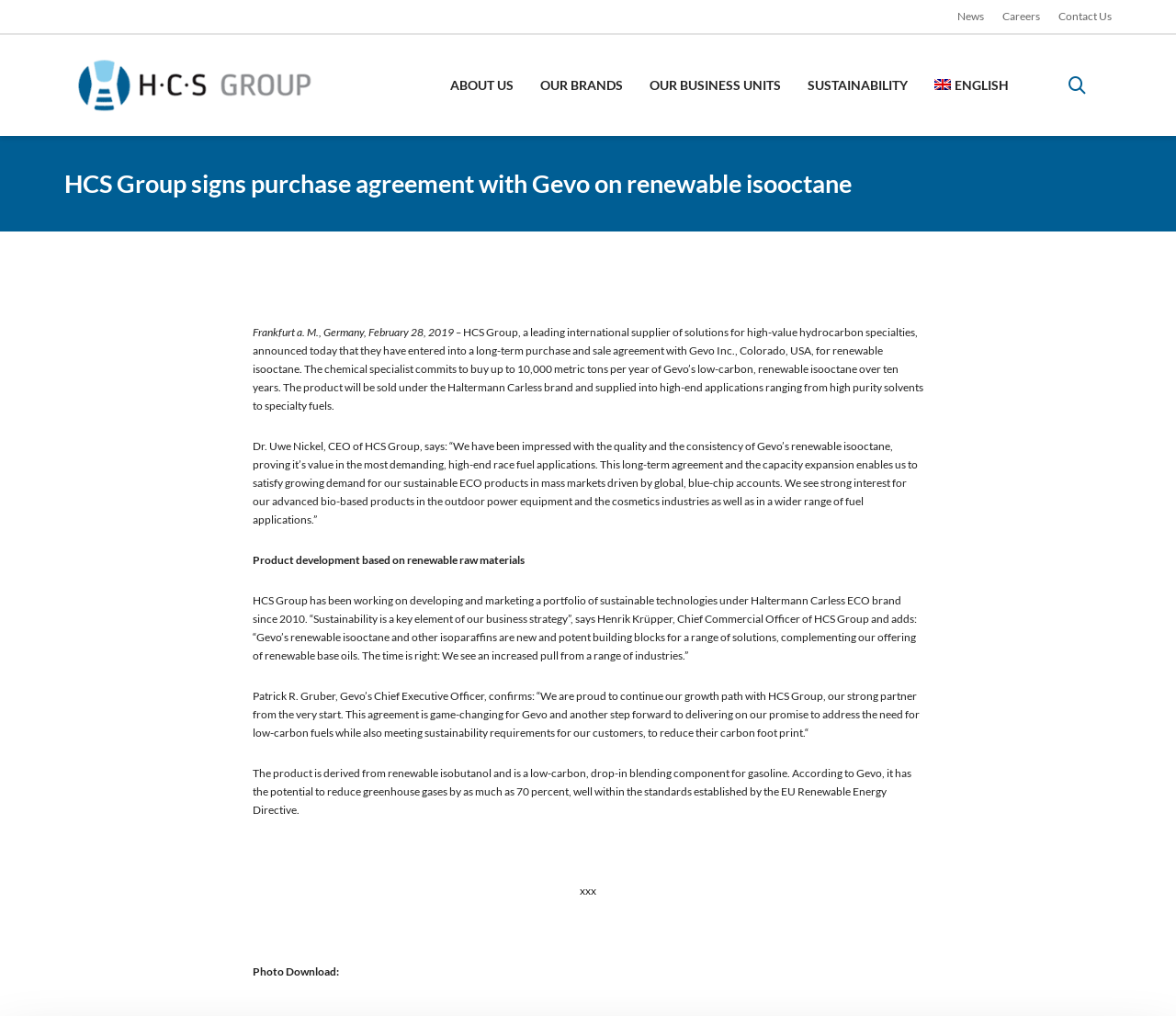Please identify the primary heading on the webpage and return its text.

HCS Group signs purchase agreement with Gevo on renewable isooctane